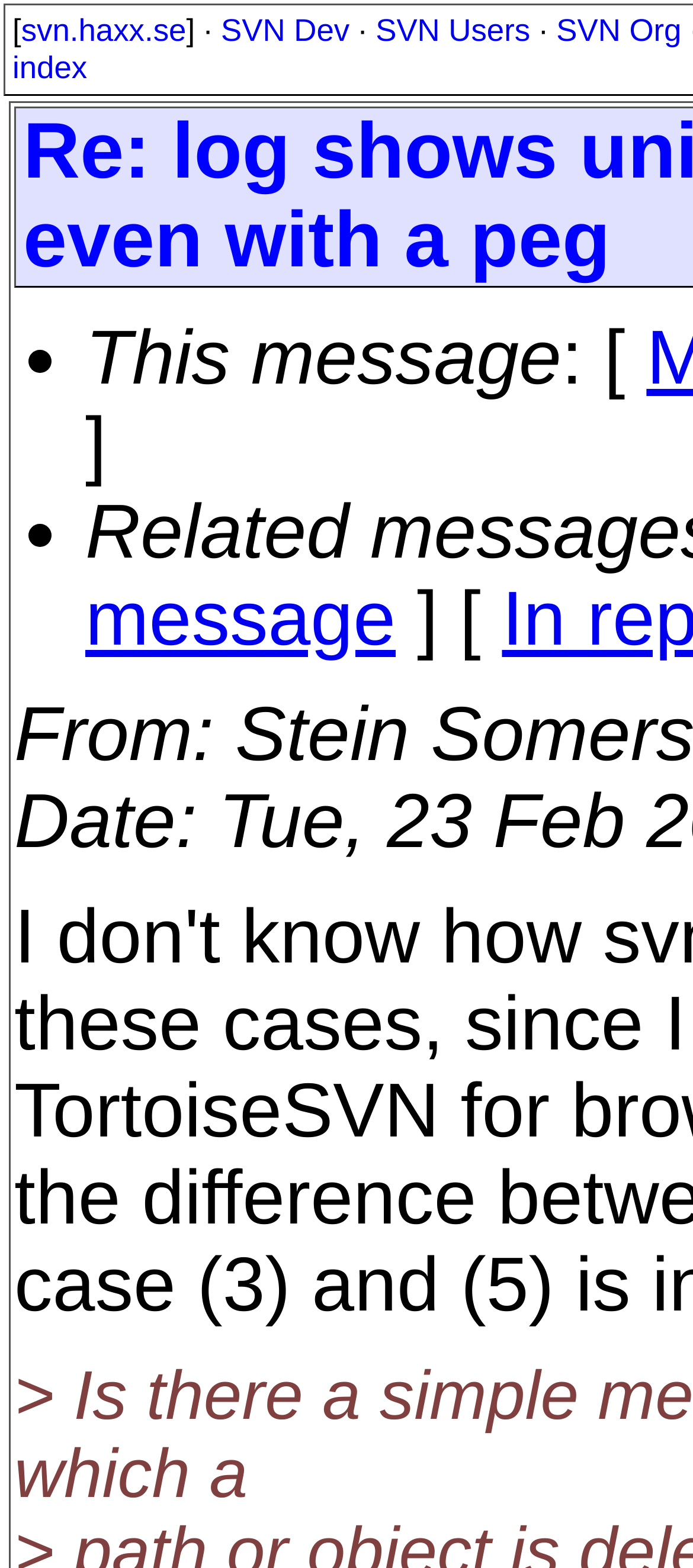What is the website's navigation menu?
Look at the image and respond with a one-word or short-phrase answer.

SVN Dev, SVN Users, SVN Org